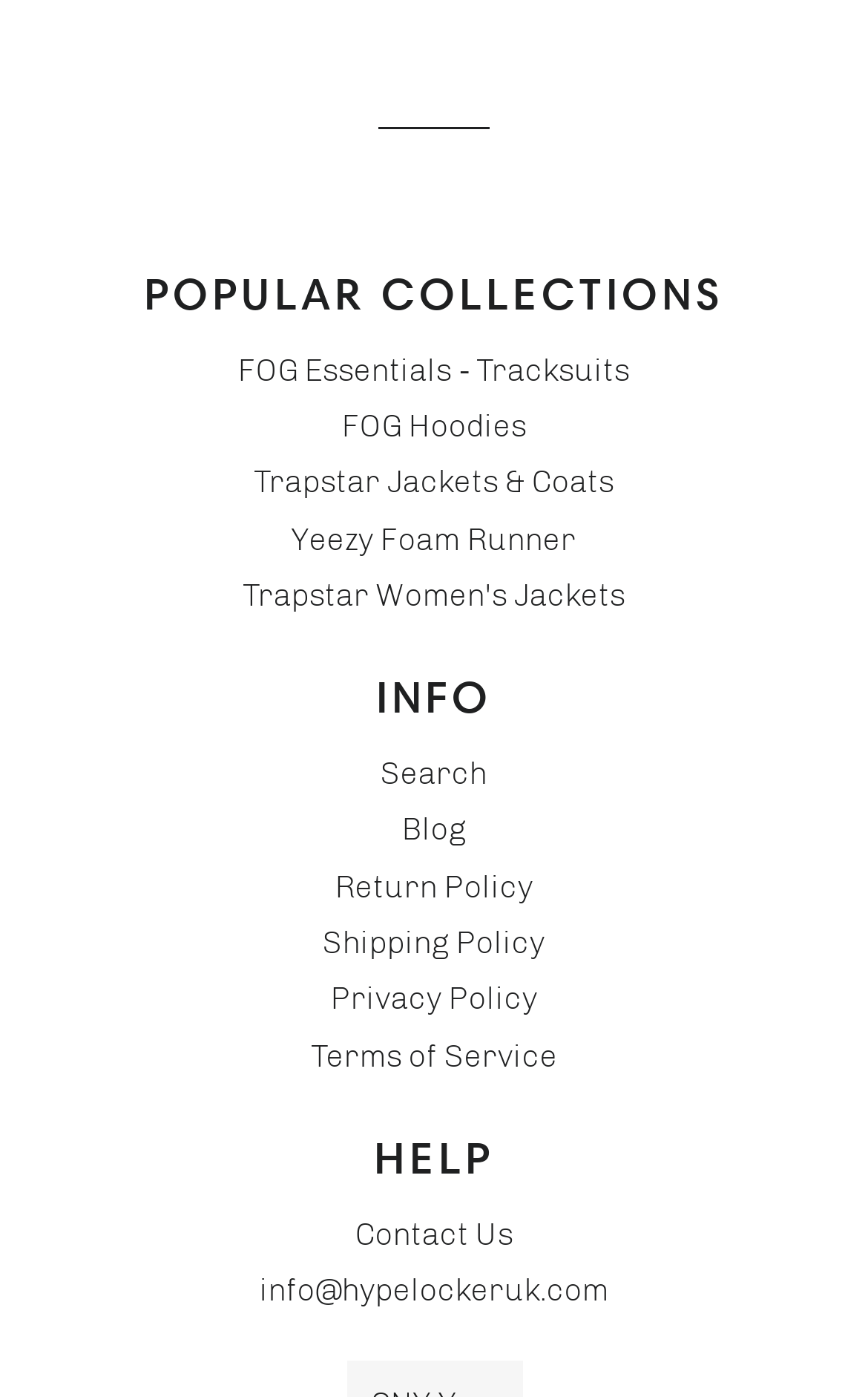Please provide the bounding box coordinate of the region that matches the element description: FOG Essentials - Tracksuits. Coordinates should be in the format (top-left x, top-left y, bottom-right x, bottom-right y) and all values should be between 0 and 1.

[0.274, 0.251, 0.726, 0.278]